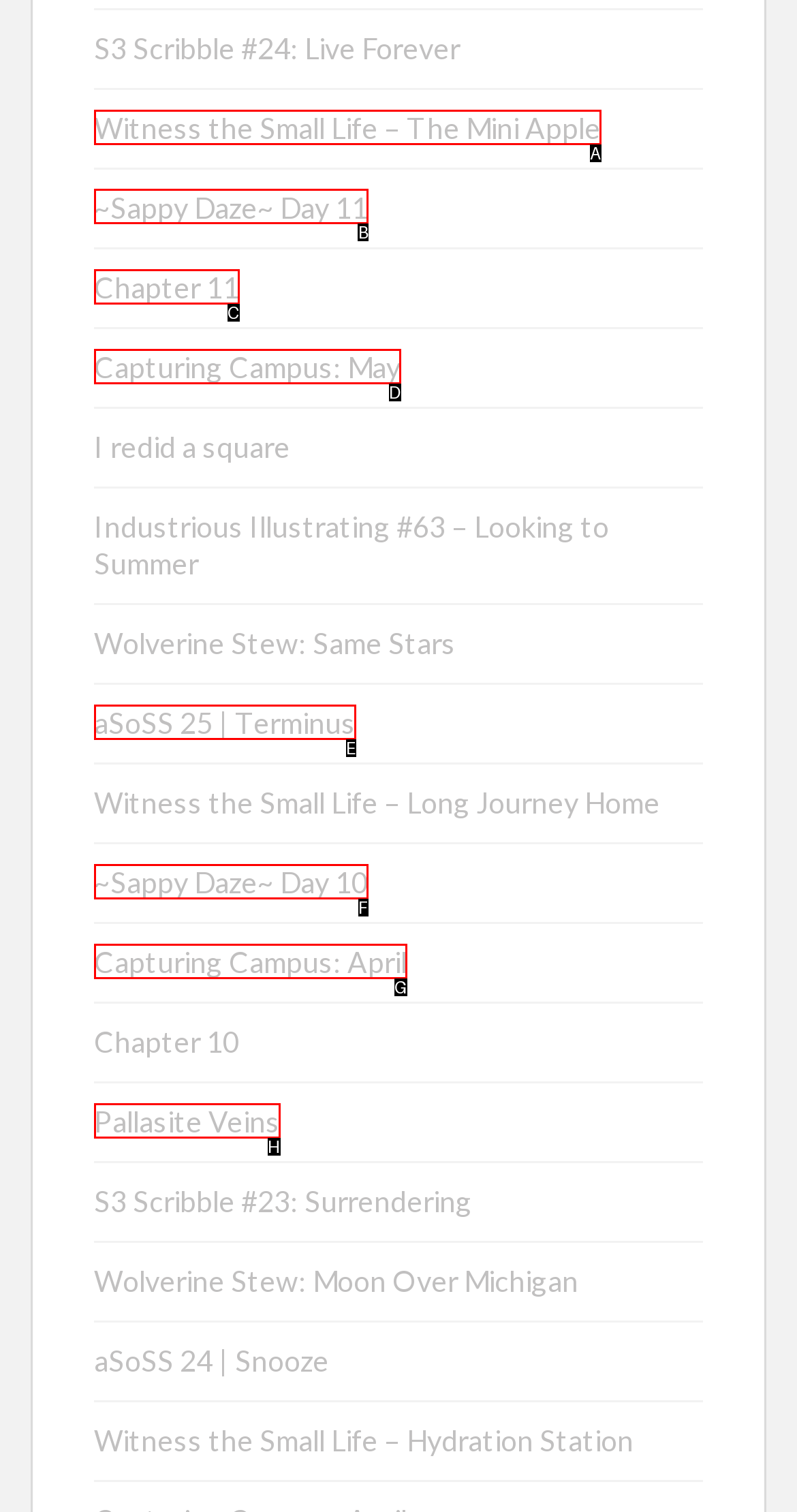Which option should I select to accomplish the task: Open ~Sappy Daze~ Day 11? Respond with the corresponding letter from the given choices.

B